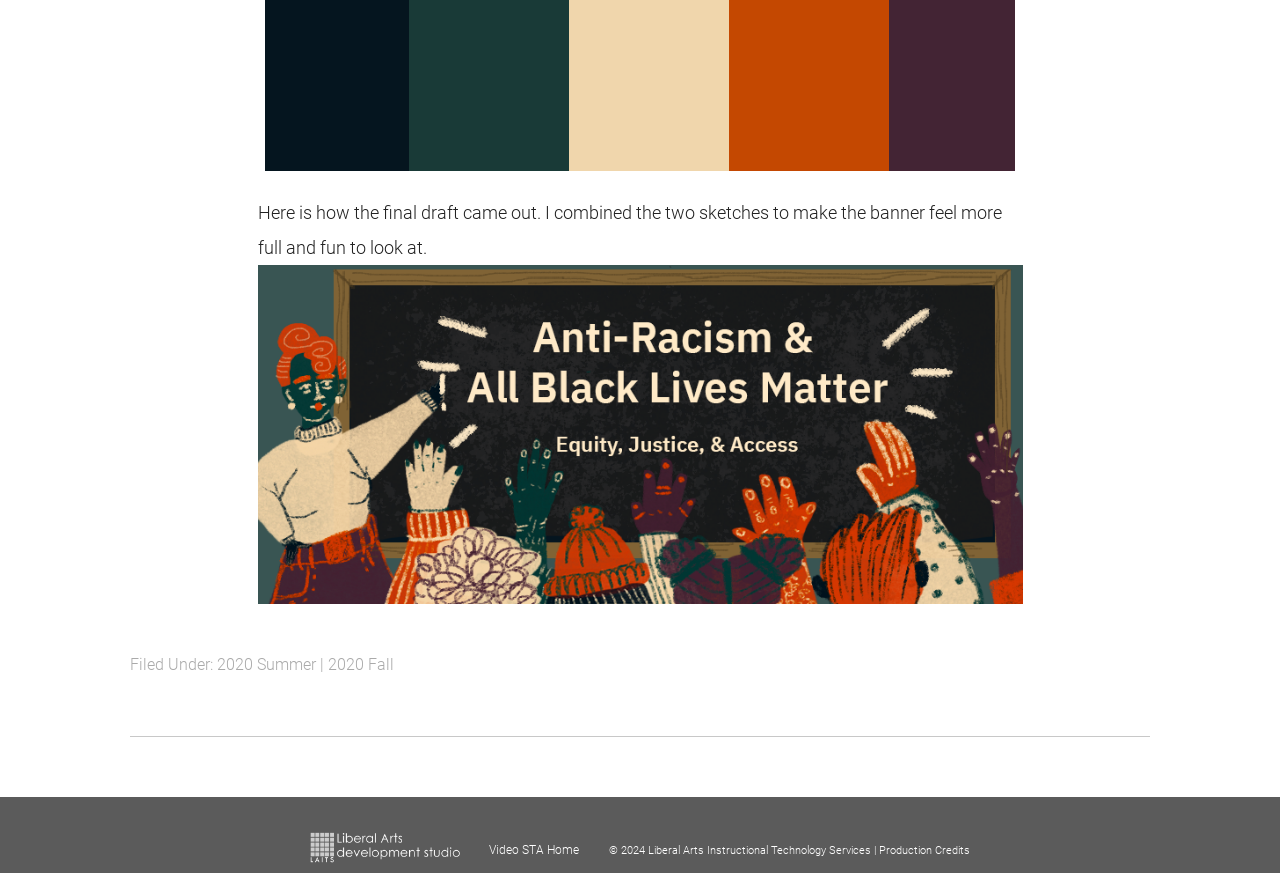Using the provided element description "Video STA Home", determine the bounding box coordinates of the UI element.

[0.382, 0.965, 0.453, 0.981]